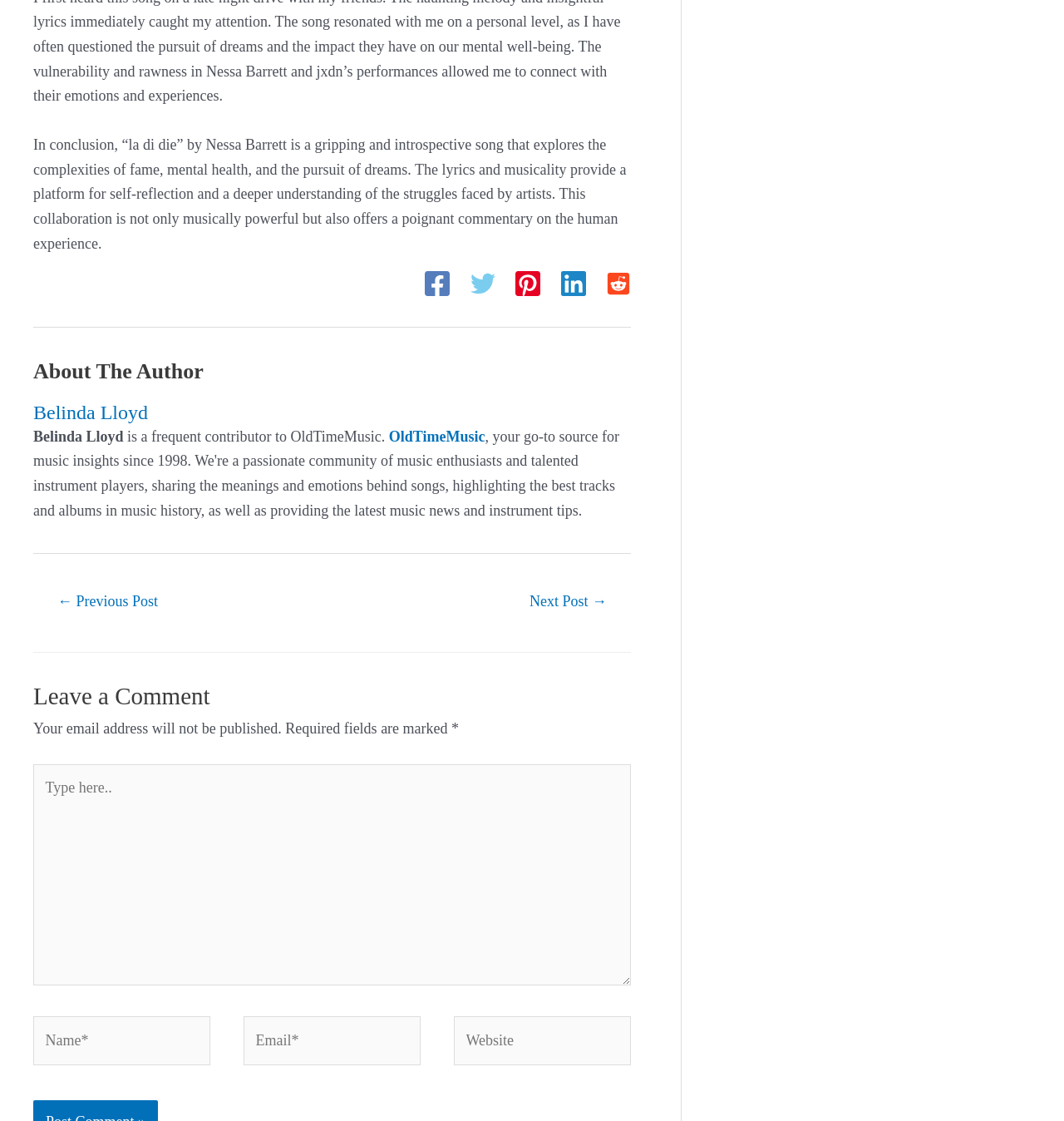Who is the author of the post?
Answer the question with a single word or phrase by looking at the picture.

Belinda Lloyd